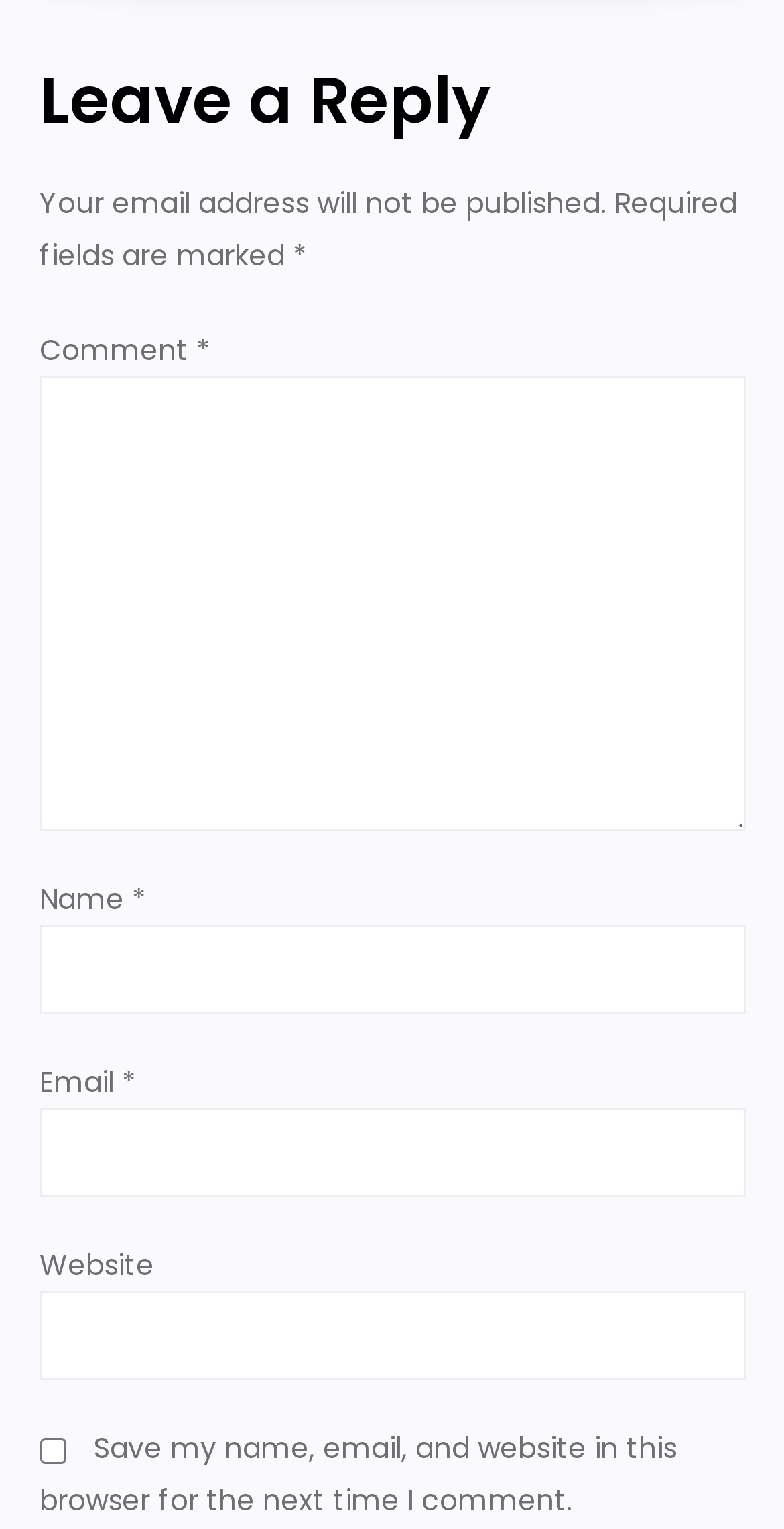Reply to the question below using a single word or brief phrase:
What is the position of the 'Email' field?

Below the 'Name' field